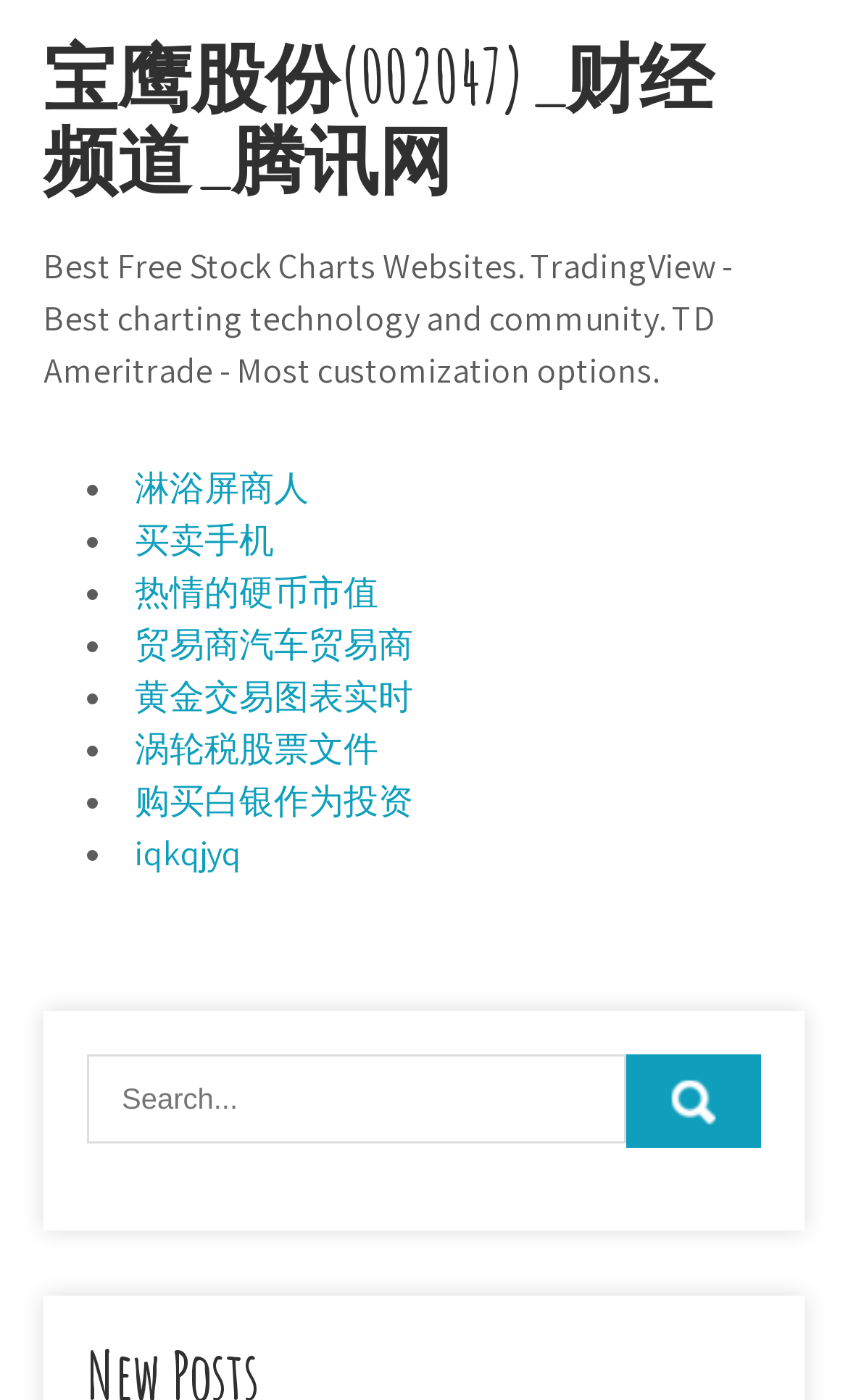Locate the bounding box coordinates of the element that should be clicked to execute the following instruction: "View '黄金交易图表实时'".

[0.159, 0.481, 0.487, 0.514]